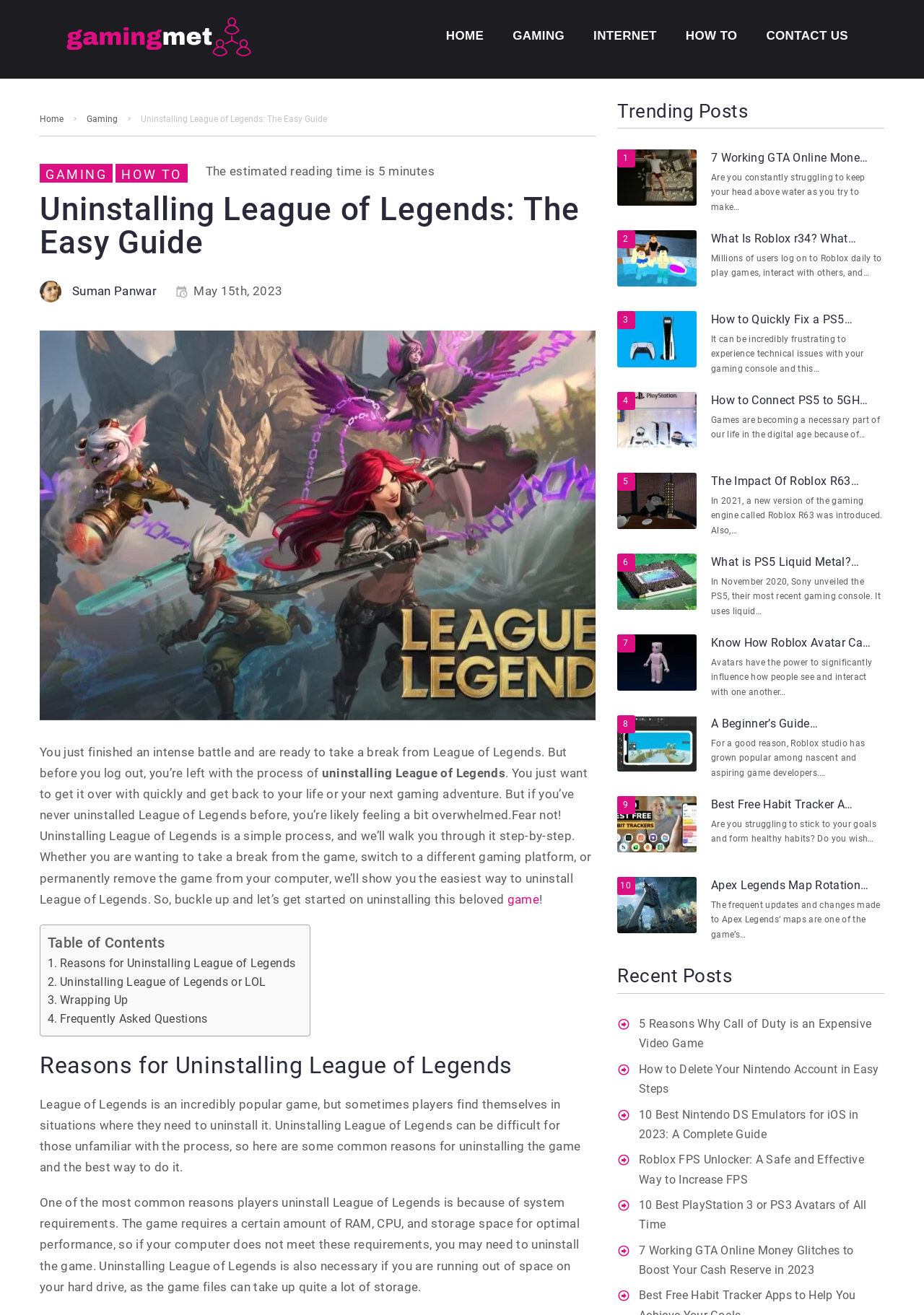Offer a meticulous description of the webpage's structure and content.

This webpage is a guide on how to uninstall League of Legends quickly and easily. At the top of the page, there is a navigation menu with links to "HOME", "GAMING", "INTERNET", "HOW TO", and "CONTACT US". Below the navigation menu, there is a heading that reads "Uninstalling League of Legends: The Easy Guide" and a subheading that indicates the estimated reading time is 5 minutes.

To the right of the heading, there is an image of the author, Suman Panwar, along with a link to their profile. Below the author's information, there is a figure that takes up most of the width of the page, which appears to be an image related to the guide.

The main content of the guide is divided into sections, including "Reasons for Uninstalling League of Legends", "Uninstalling League of Legends or LOL", and "Wrapping Up". Each section has a heading and a brief description of the topic.

On the right-hand side of the page, there is a table of contents that lists the sections of the guide, allowing users to quickly navigate to a specific part of the guide. Below the table of contents, there are several trending posts related to gaming, each with an image, a heading, and a brief summary.

Overall, the webpage is well-organized and easy to navigate, with clear headings and concise descriptions that help users quickly find the information they need.